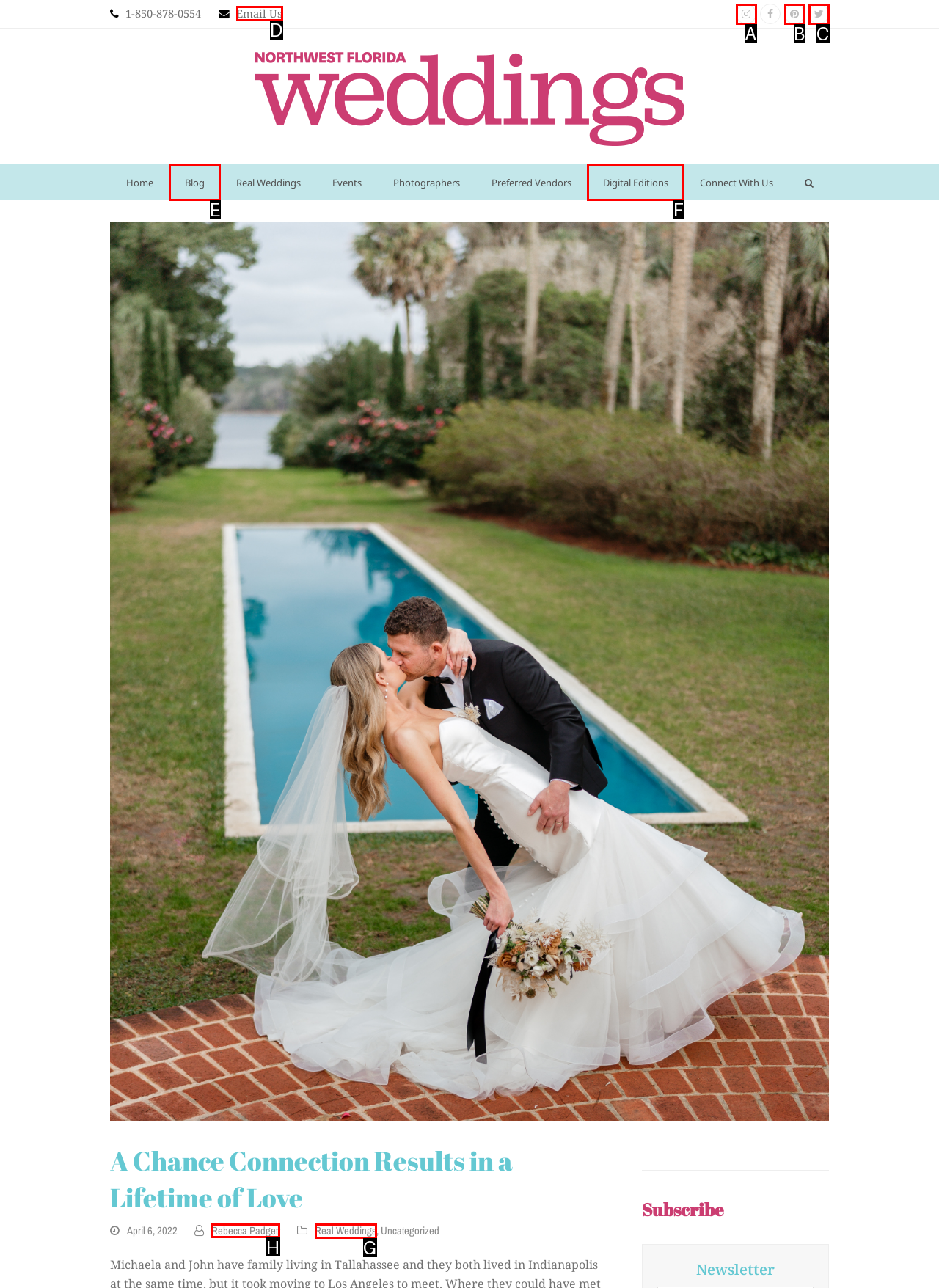Which HTML element should be clicked to perform the following task: Read Rebecca Padgett's article
Reply with the letter of the appropriate option.

H